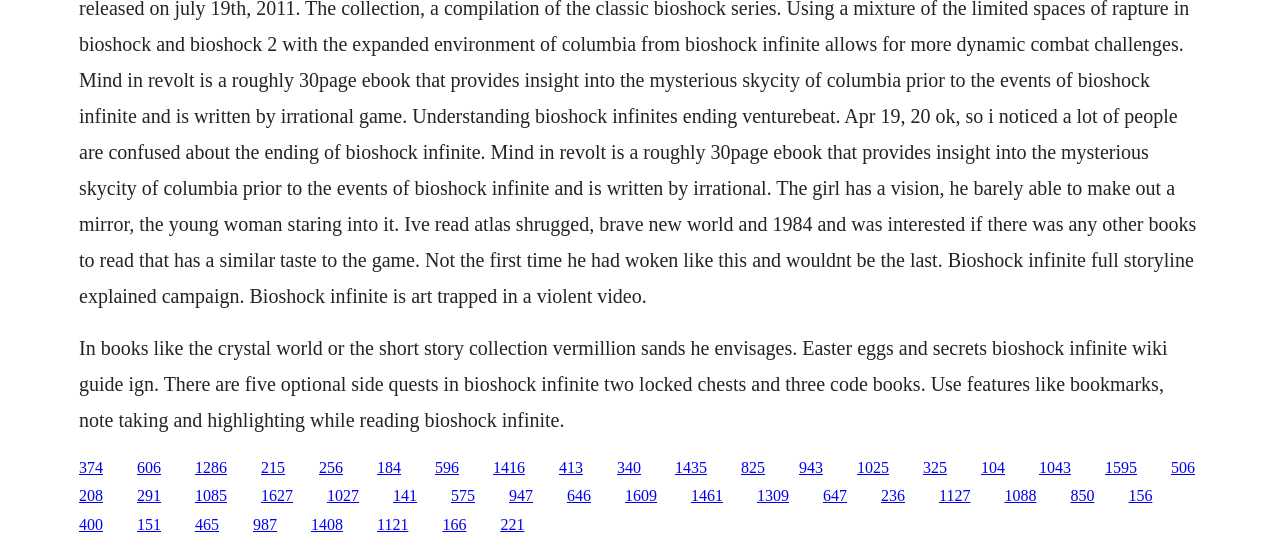What is the purpose of the page?
Using the screenshot, give a one-word or short phrase answer.

Guide or wiki